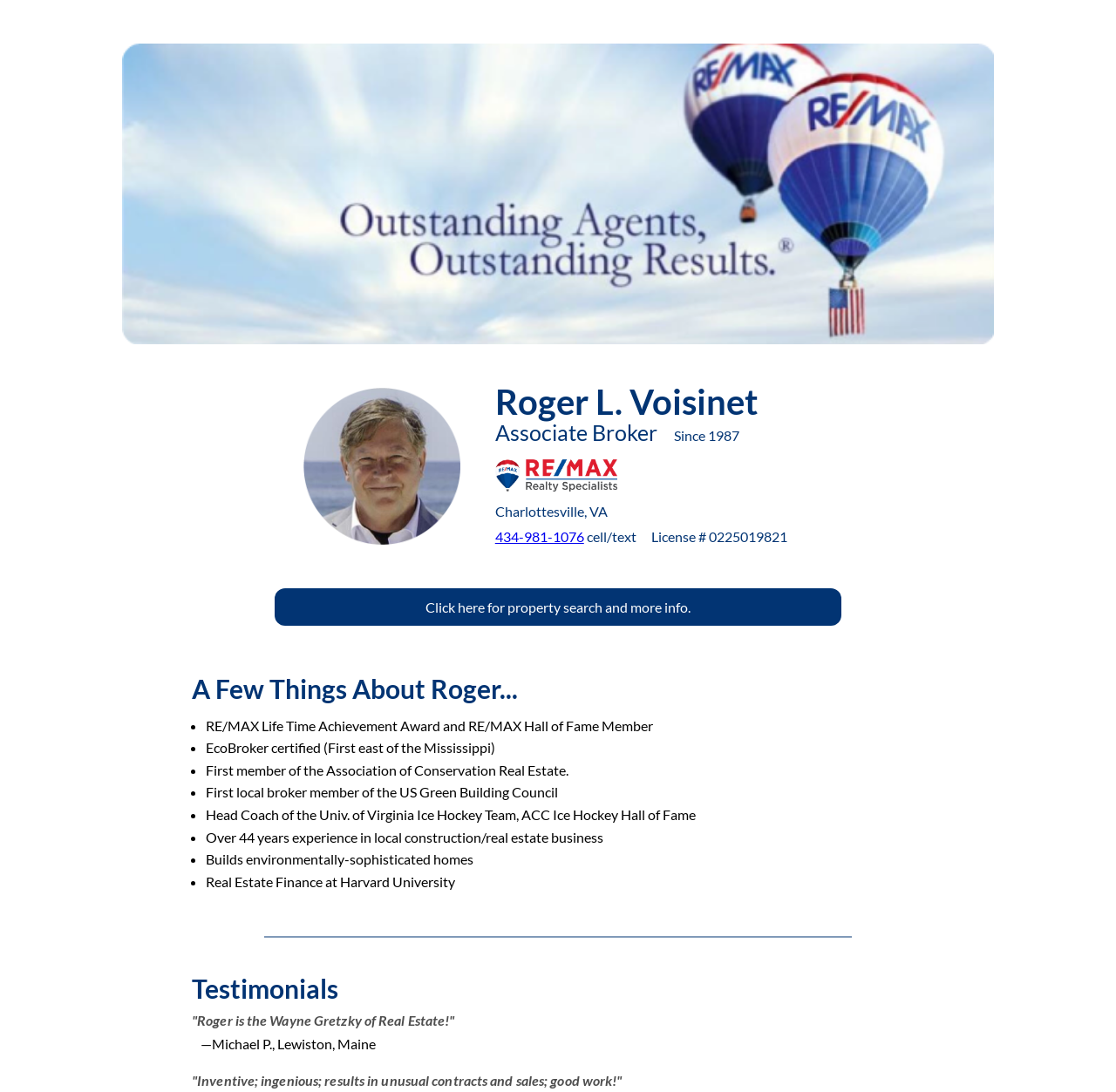Give a full account of the webpage's elements and their arrangement.

This webpage is about Roger Voisinet, a Realtor based in Charlottesville, Virginia. At the top of the page, there is a REMAX banner image, followed by a smaller image of Roger Voisinet. Below these images, there is a heading with Roger's full name, "Roger L. Voisinet", and his title "Associate Broker" is written in a smaller text. To the right of his title, there is a REMAX logo image.

On the same line as the REMAX logo, there is a text "Since 1987" and below it, the location "Charlottesville, VA" is written. Next to the location, there is a phone number "434-981-1076" and a text "cell/text" is written to its right. Further to the right, there is a license number "0025019821".

Below this section, there is a link with no text, and a text "Click here for property search and more info." is written to its right. 

The next section is headed by "A Few Things About Roger..." and it lists several achievements and credentials of Roger Voisinet, including awards, certifications, and experiences. Each item in the list is marked with a bullet point.

After the list, there is a horizontal separator line, and below it, there is a section headed by "Testimonials". This section contains two quotes from clients, with their names and locations written below each quote.